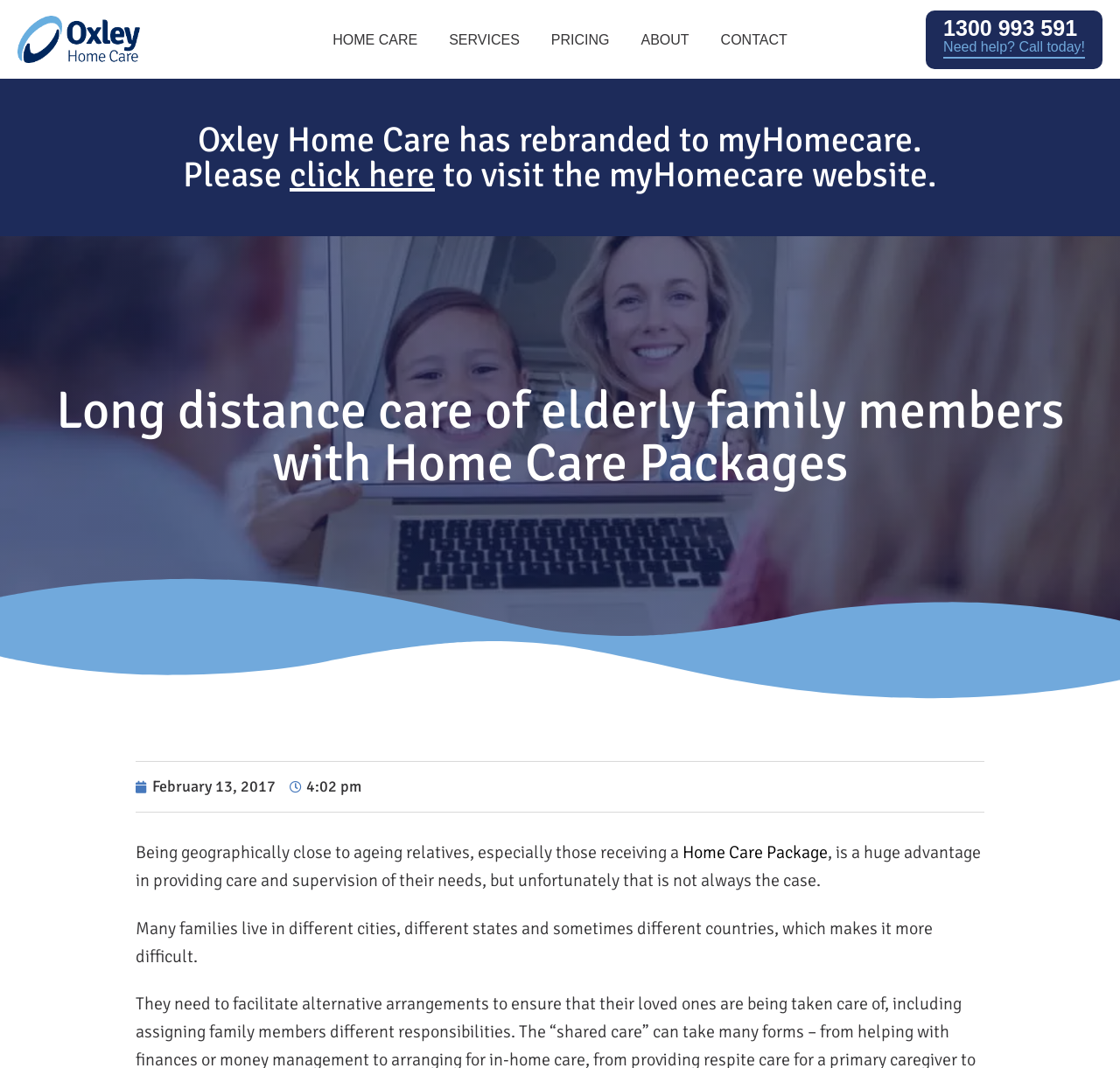Identify the bounding box coordinates necessary to click and complete the given instruction: "Check 'Import bookmarks from chrome to firefox'".

None